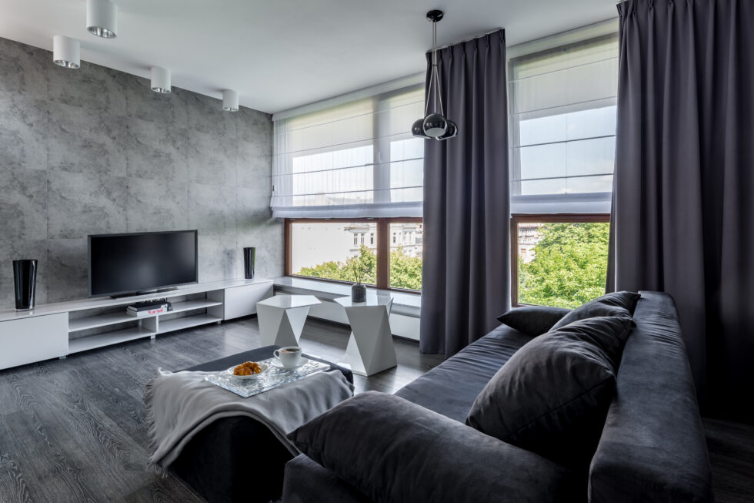What is on the low coffee table?
Please provide a comprehensive answer to the question based on the webpage screenshot.

The caption describes the setup on the low coffee table, stating that it 'holds a neatly arranged tray with a cup of coffee and a snack', which provides the answer to this question.